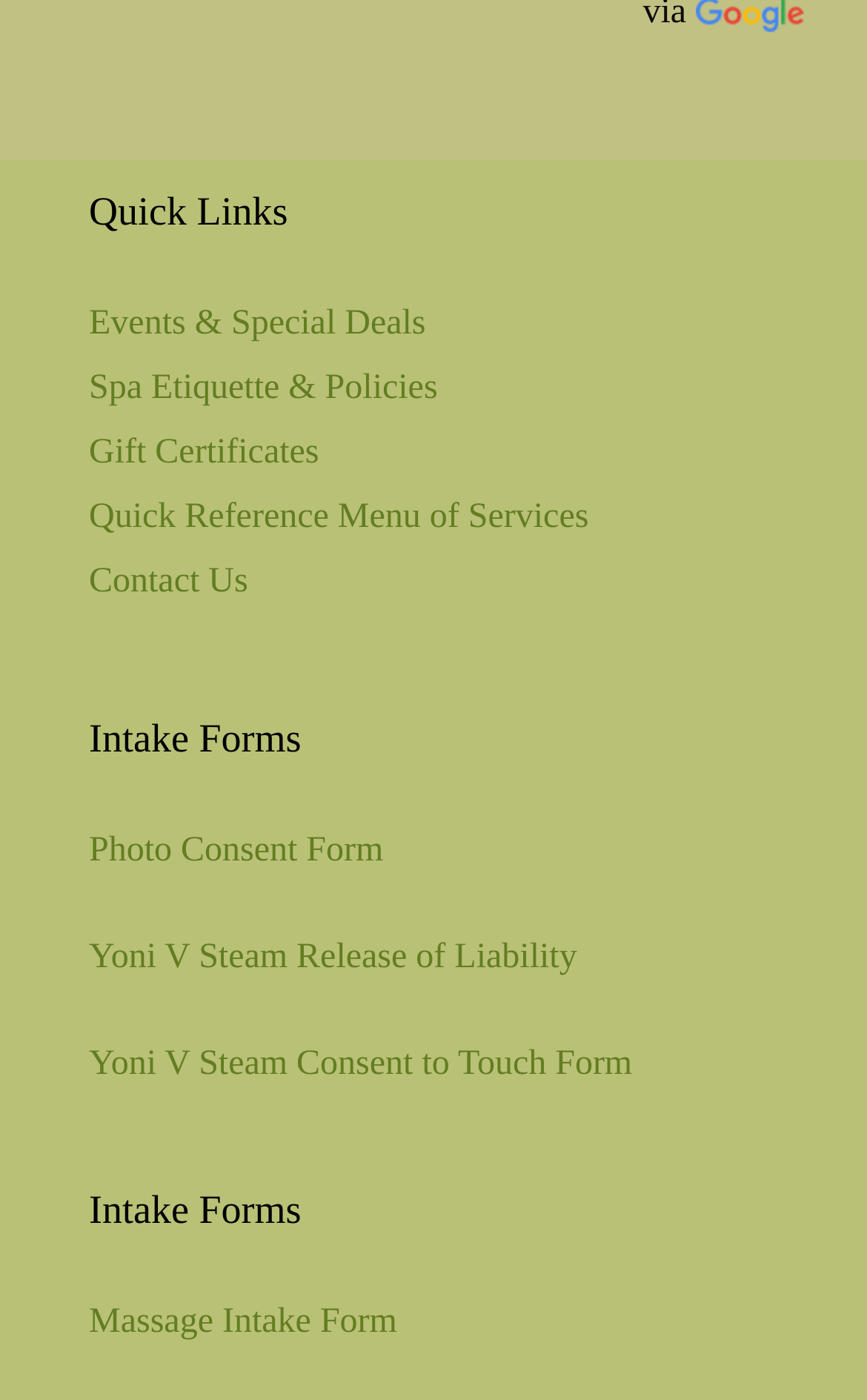Kindly determine the bounding box coordinates for the clickable area to achieve the given instruction: "View Events & Special Deals".

[0.103, 0.217, 0.491, 0.244]